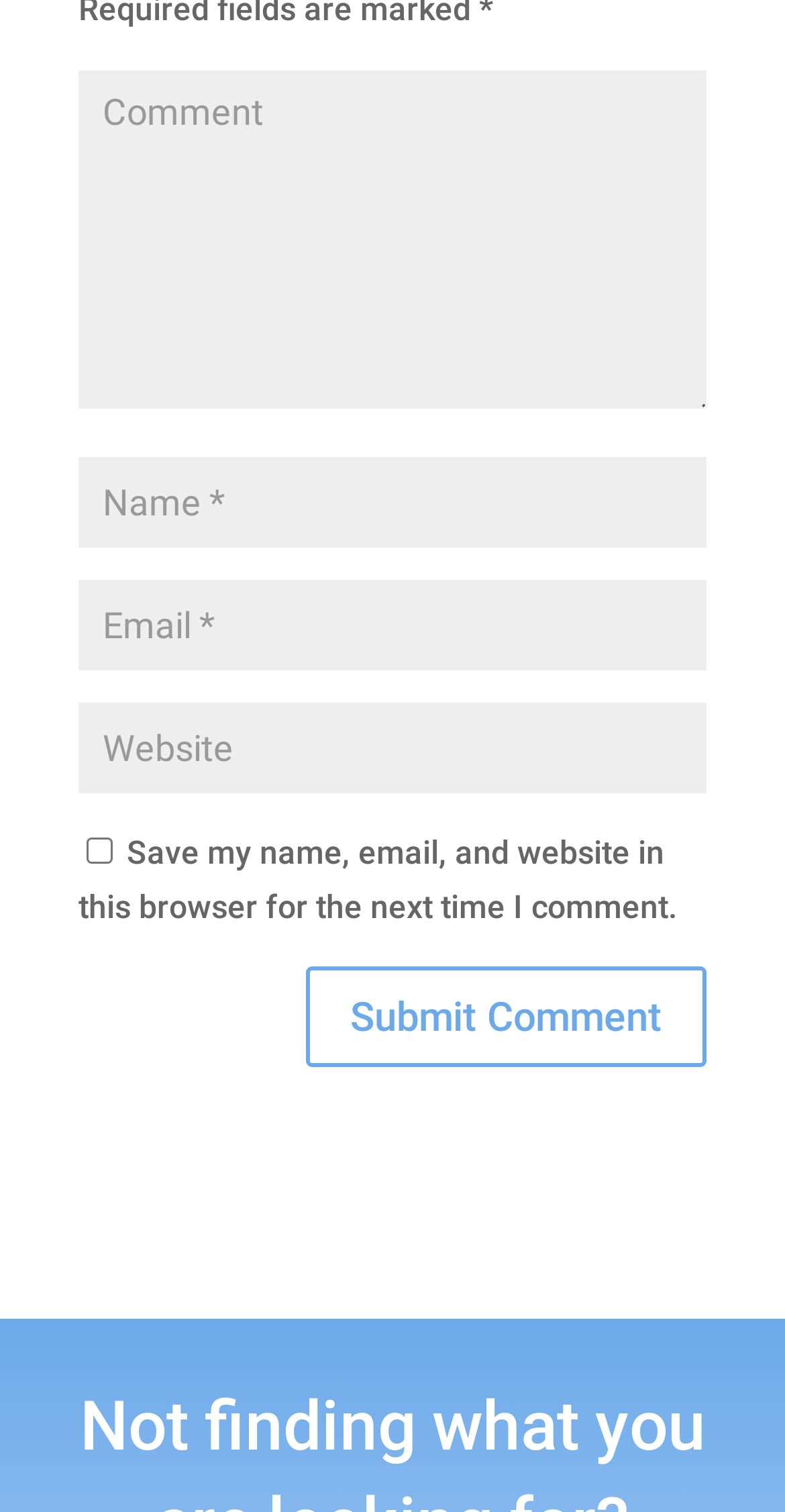What is the purpose of the checkbox?
Using the details from the image, give an elaborate explanation to answer the question.

The checkbox is labeled 'Save my name, email, and website in this browser for the next time I comment.' This suggests that its purpose is to save the user's comment information for future use.